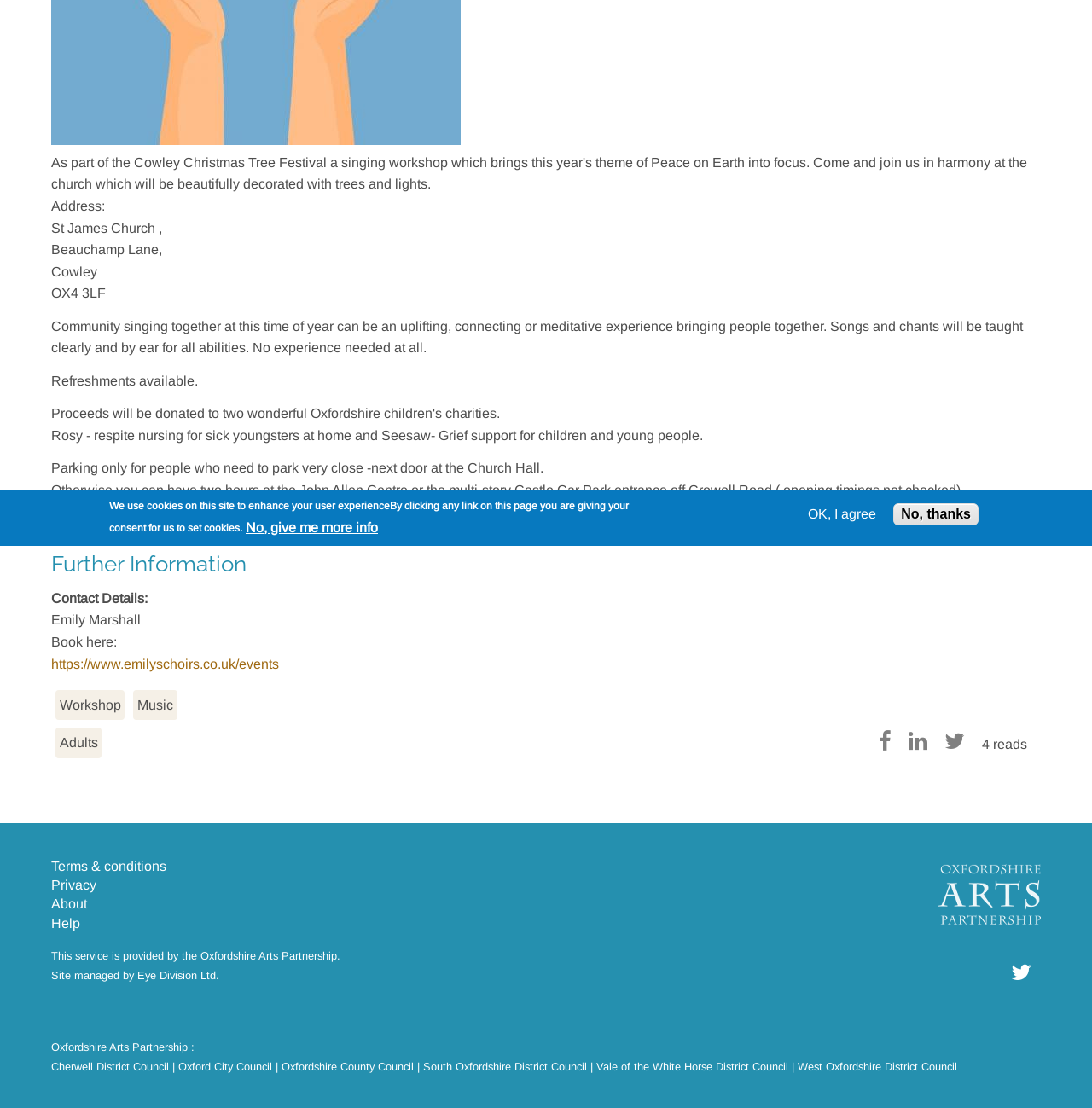Determine the bounding box coordinates for the UI element matching this description: "Privacy".

[0.047, 0.792, 0.088, 0.805]